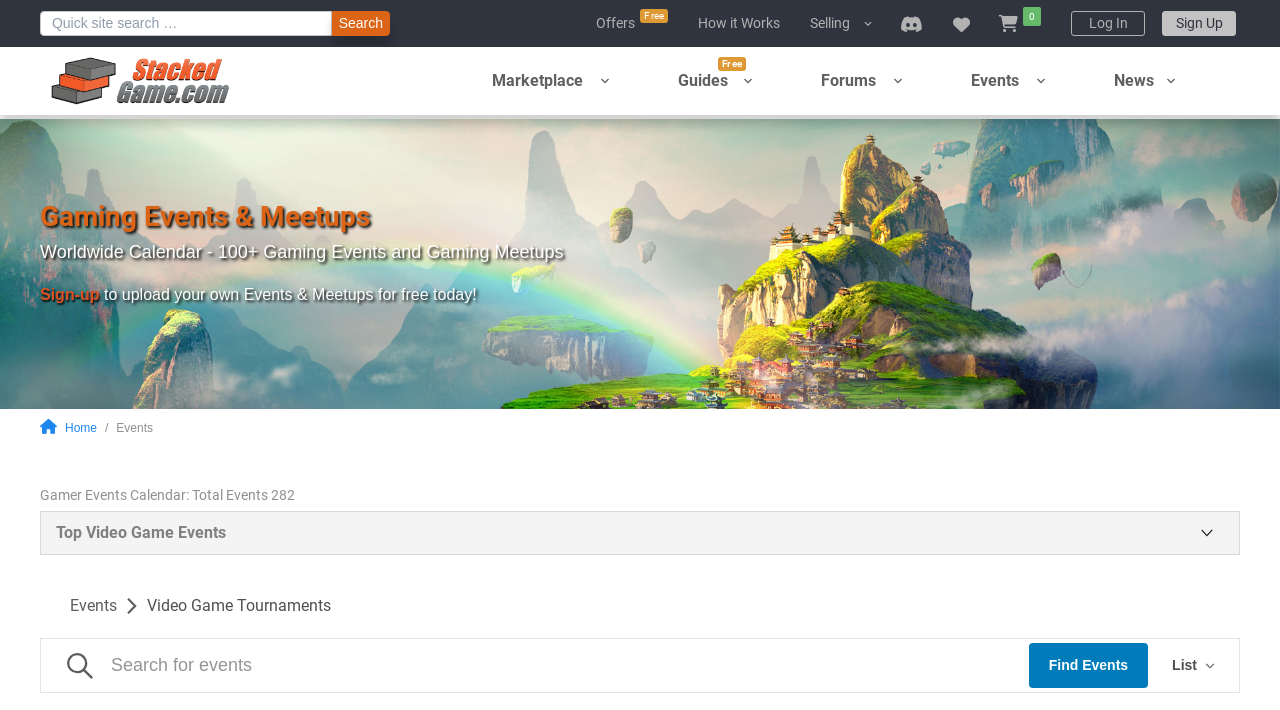What is the function of the 'Find Events' button?
Could you answer the question with a detailed and thorough explanation?

The 'Find Events' button is located next to the search box, and it is likely that it is used to search for events based on the keyword entered in the search box. When clicked, it will probably display a list of events that match the search criteria.